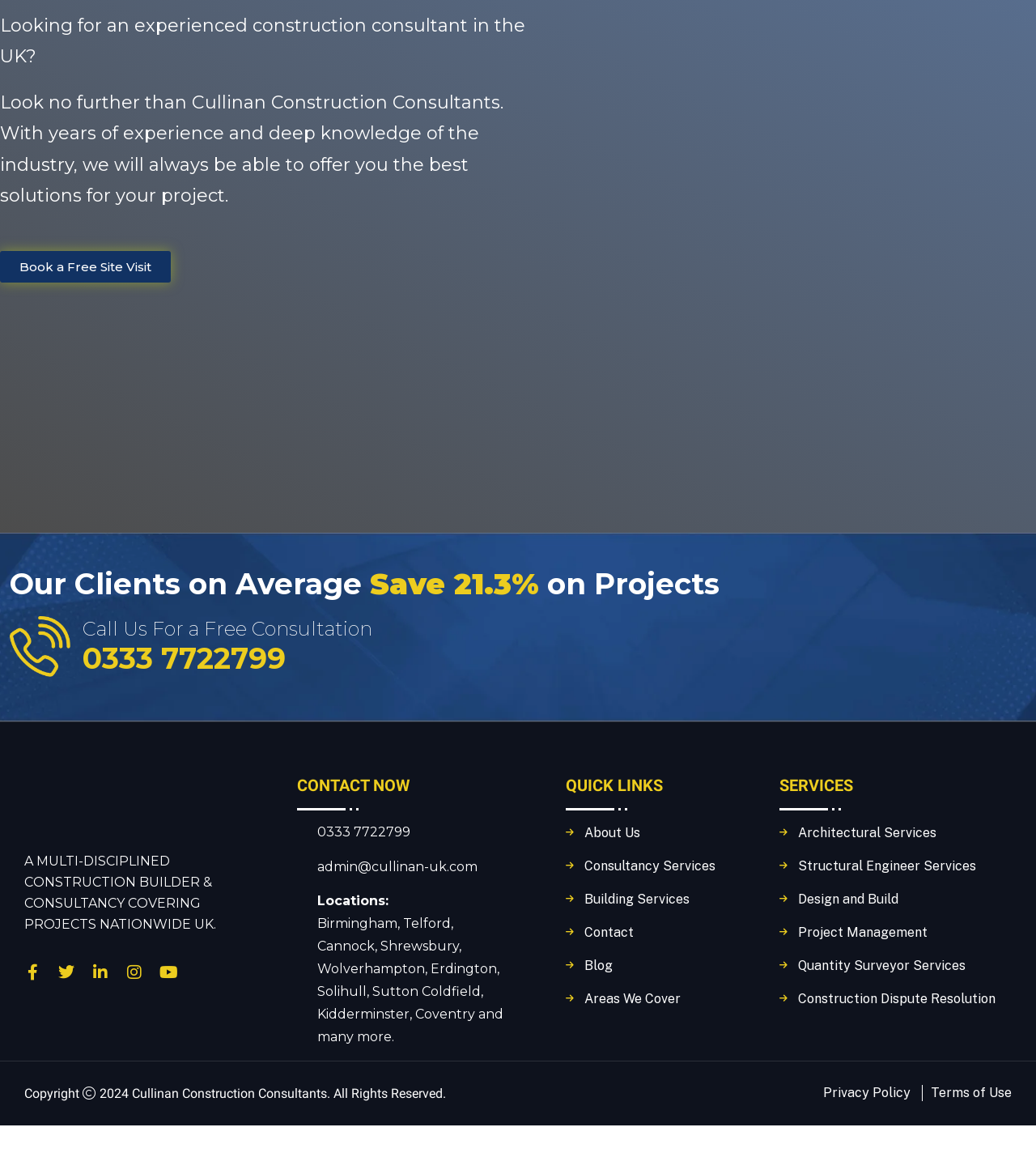What is the phone number for a free consultation? Based on the screenshot, please respond with a single word or phrase.

0333 7722799